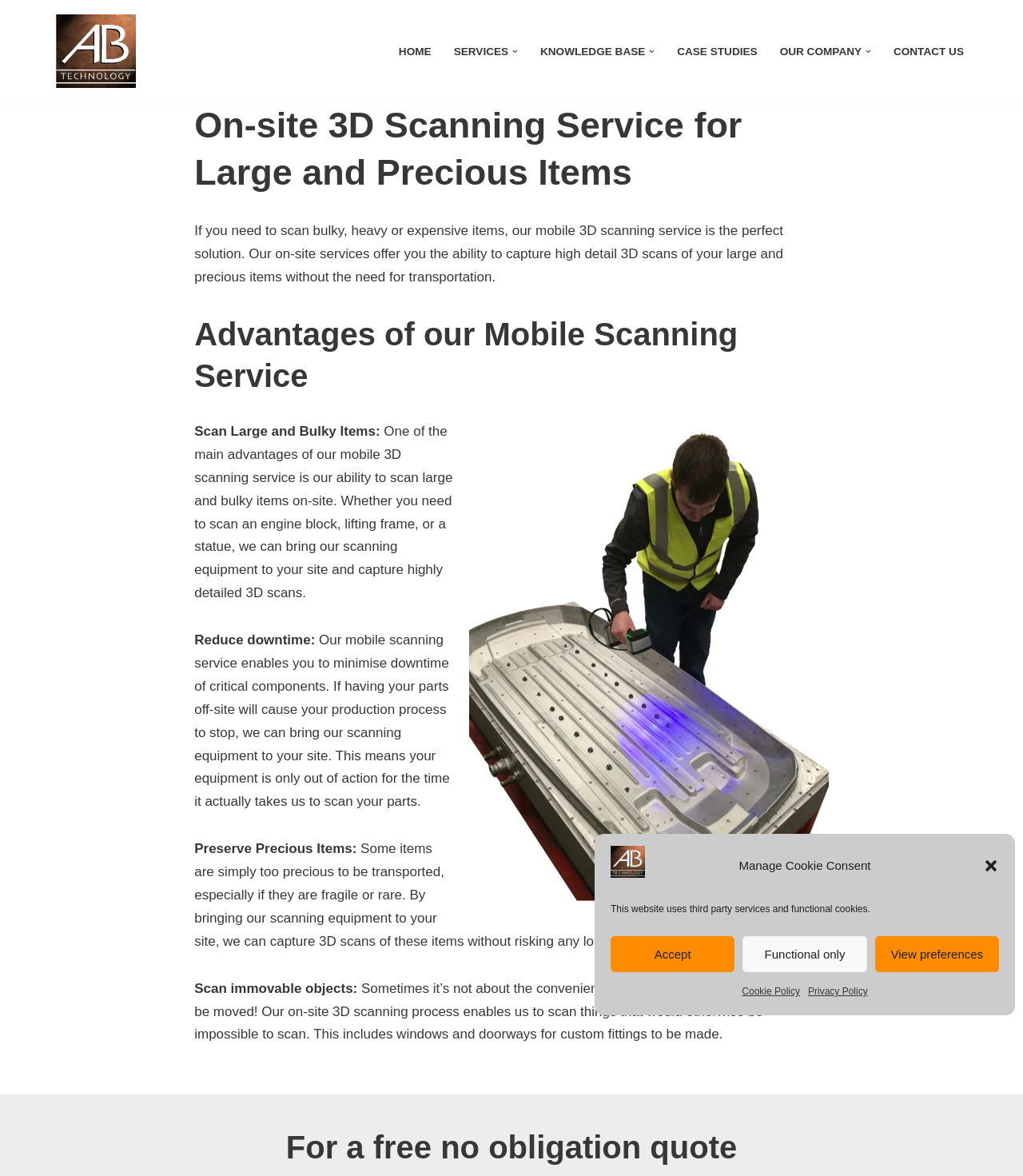What can be scanned with this service?
Look at the image and provide a short answer using one word or a phrase.

Large and bulky items